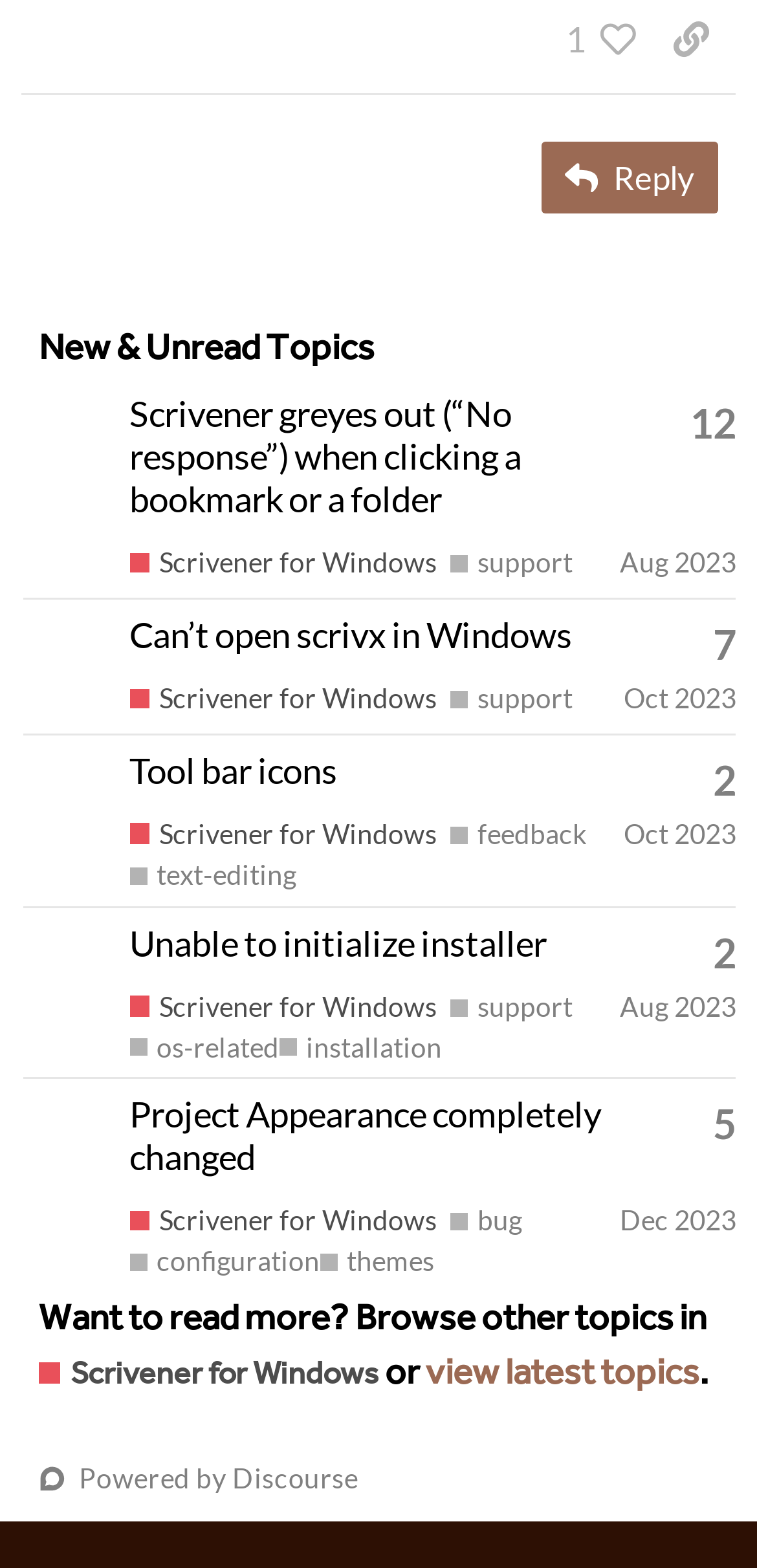What is the username of the latest poster of the topic 'Can’t open scrivx in Windows'?
Analyze the image and provide a thorough answer to the question.

I found the link element with the text 'RuthS's profile, latest poster' which is associated with the topic 'Can’t open scrivx in Windows', so I concluded that RuthS is the username of the latest poster of this topic.